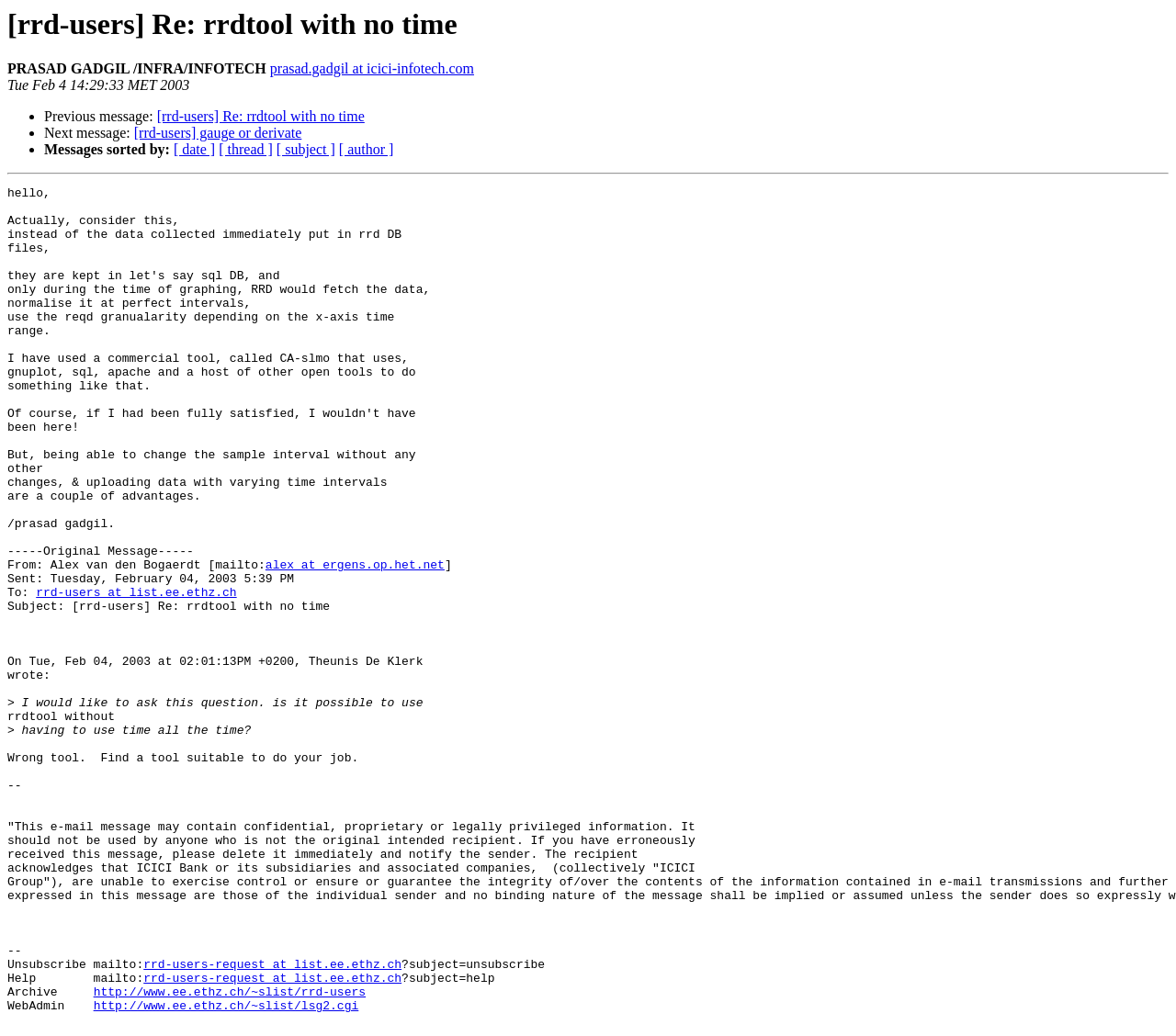Refer to the screenshot and give an in-depth answer to this question: What is the email address of the sender?

I found the email address of the sender by looking at the 'prasad.gadgil at icici-infotech.com' text, which is located near the top of the webpage and is formatted like an email address.